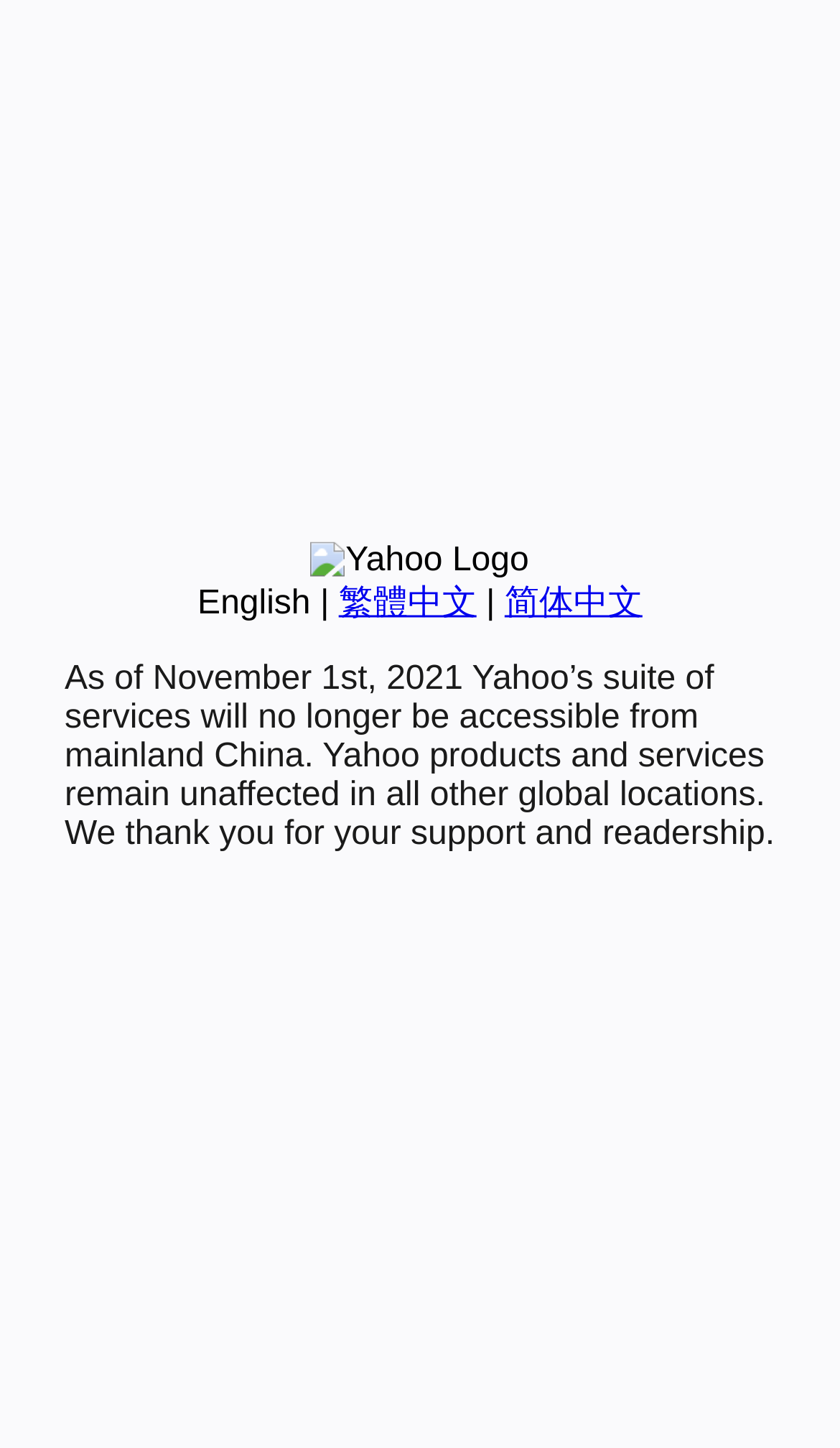Identify the bounding box coordinates for the UI element described as: "简体中文".

[0.601, 0.404, 0.765, 0.429]